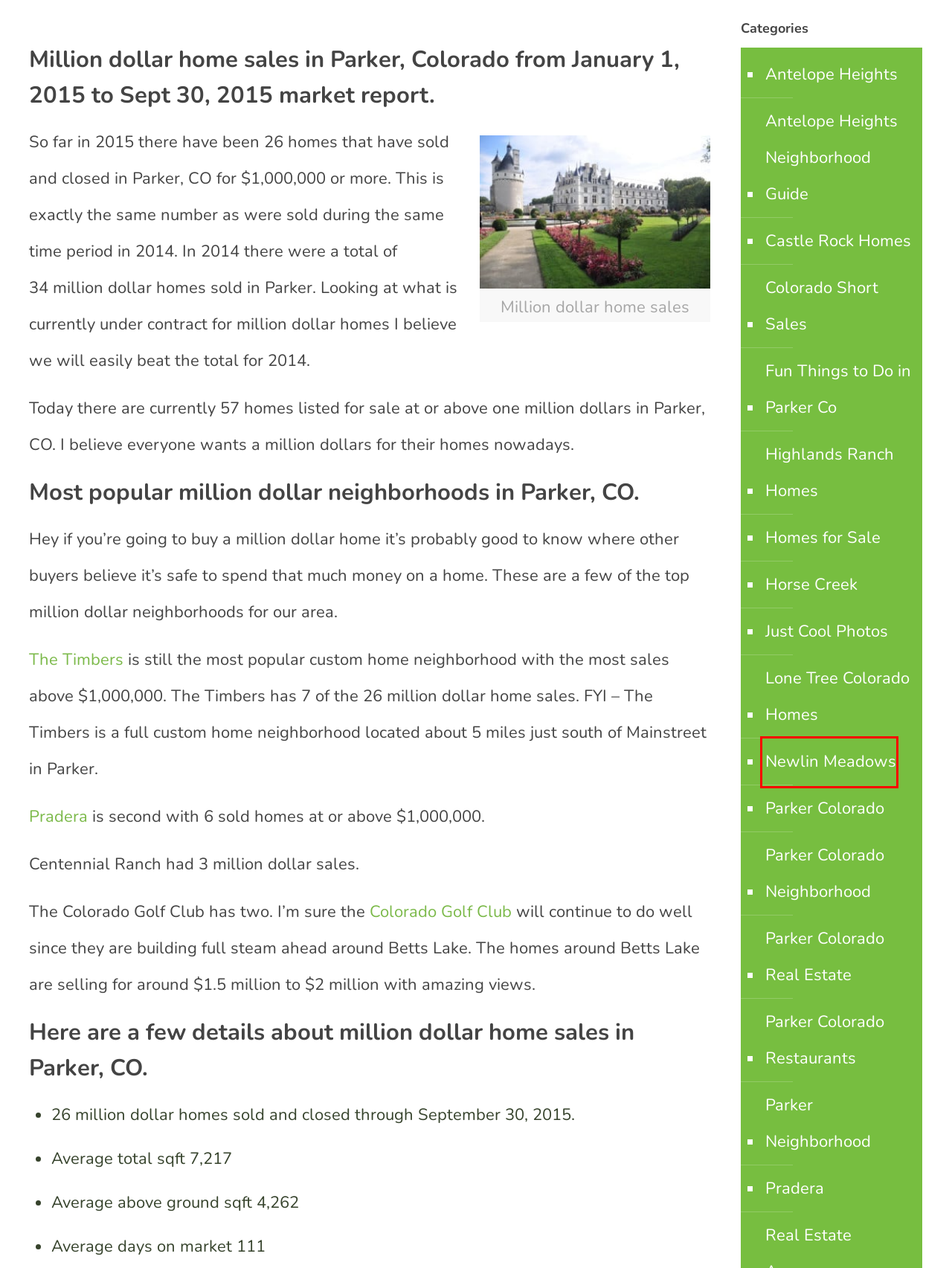Analyze the screenshot of a webpage that features a red rectangle bounding box. Pick the webpage description that best matches the new webpage you would see after clicking on the element within the red bounding box. Here are the candidates:
A. Colorado Golf Club Neighborhood in Parker Colorado
B. Newlin Meadows Archives - Discover luxury living in Parker, Colorado
C. Pradera Neighborhood in Parker Colorado
D. Rental Homes Archives - Discover luxury living in Parker, Colorado
E. Contact - Discover luxury living in Parker, Colorado
F. Blog - Discover luxury living in Parker, Colorado
G. The Timbers Neighborhood Custom Homes
H. Lone Tree Colorado Homes Archives - Discover luxury living in Parker, Colorado

B